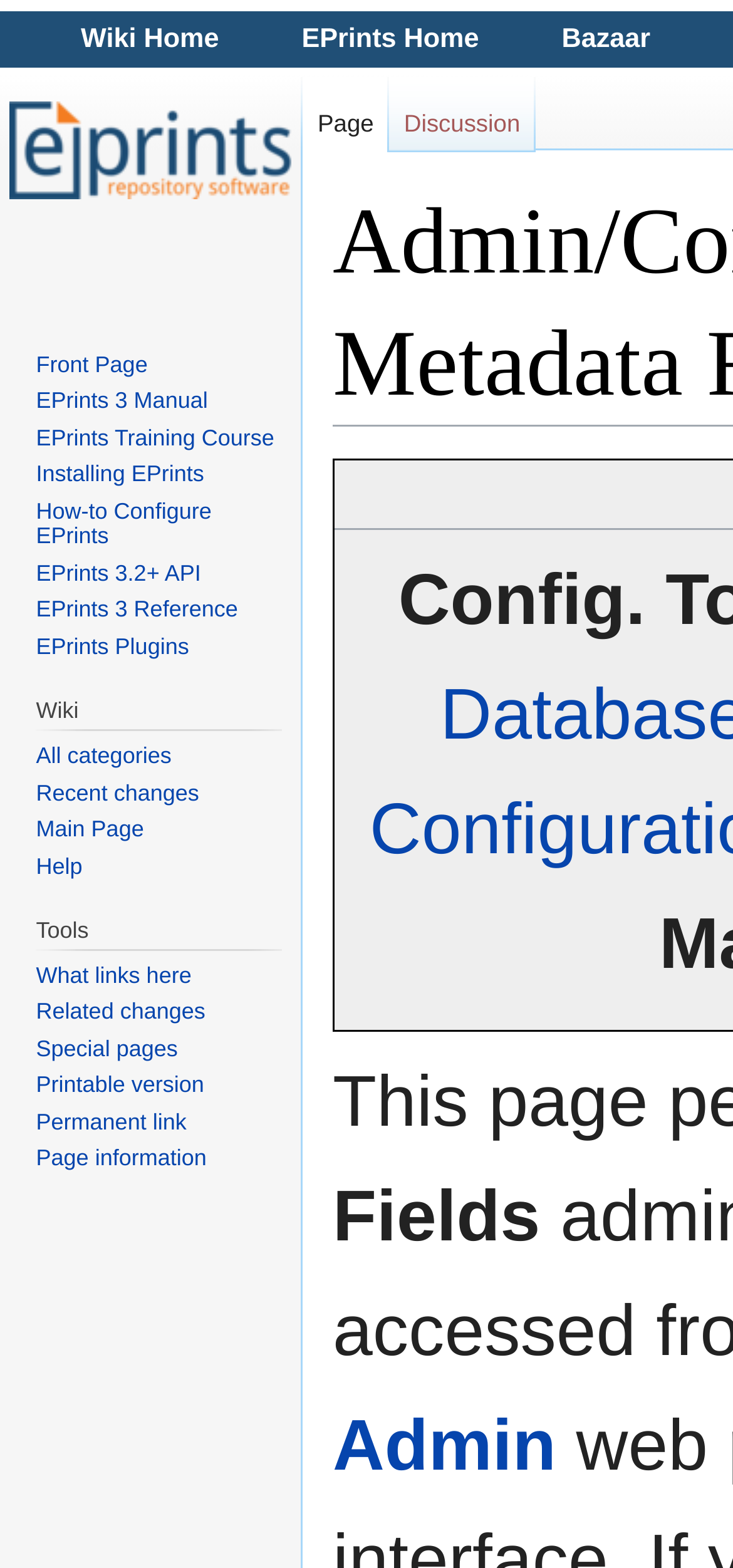Please find the top heading of the webpage and generate its text.

Admin/Config. Tools/Manage Metadata Fields